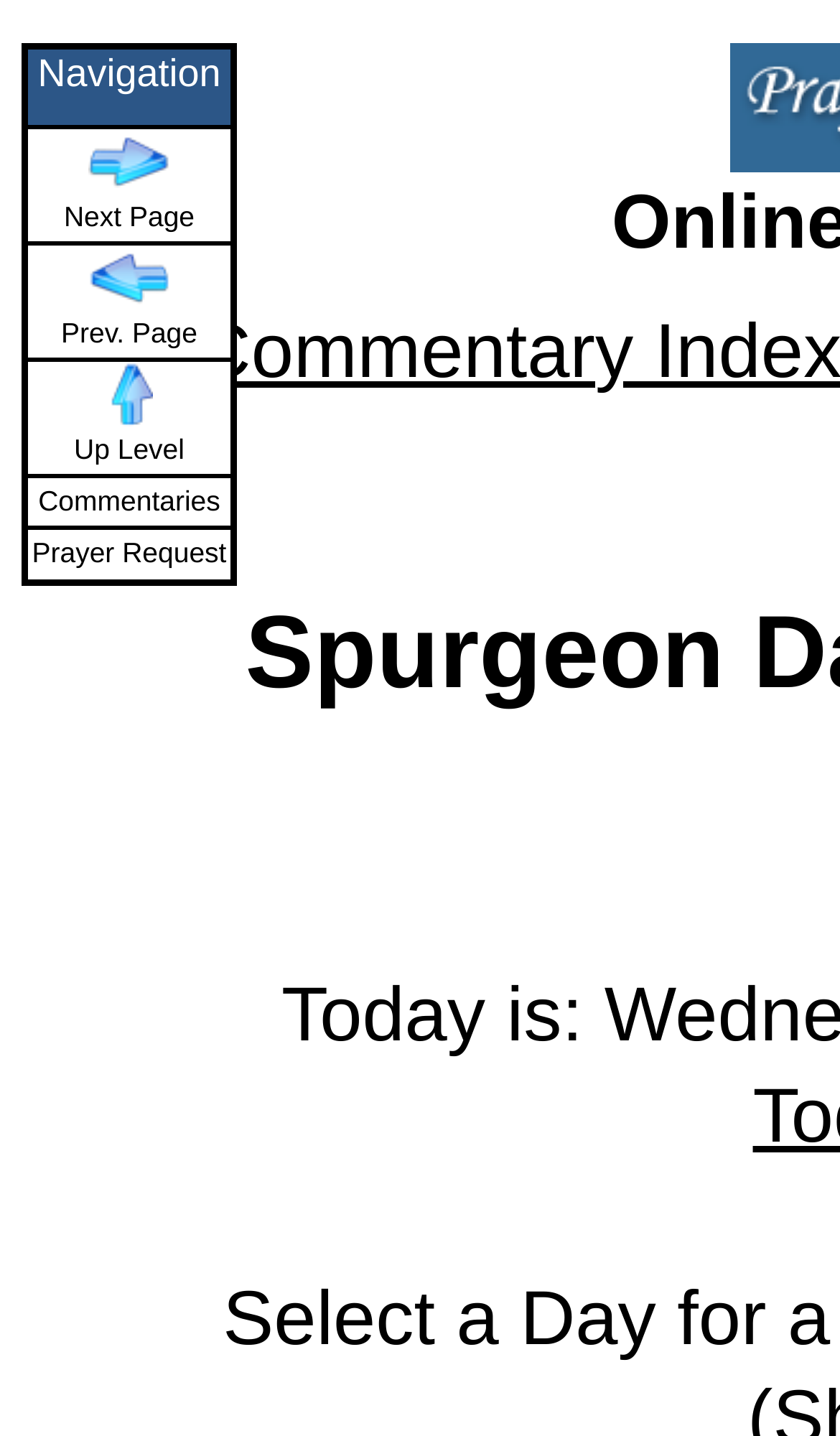Extract the bounding box for the UI element that matches this description: "Commentaries".

[0.031, 0.332, 0.277, 0.368]